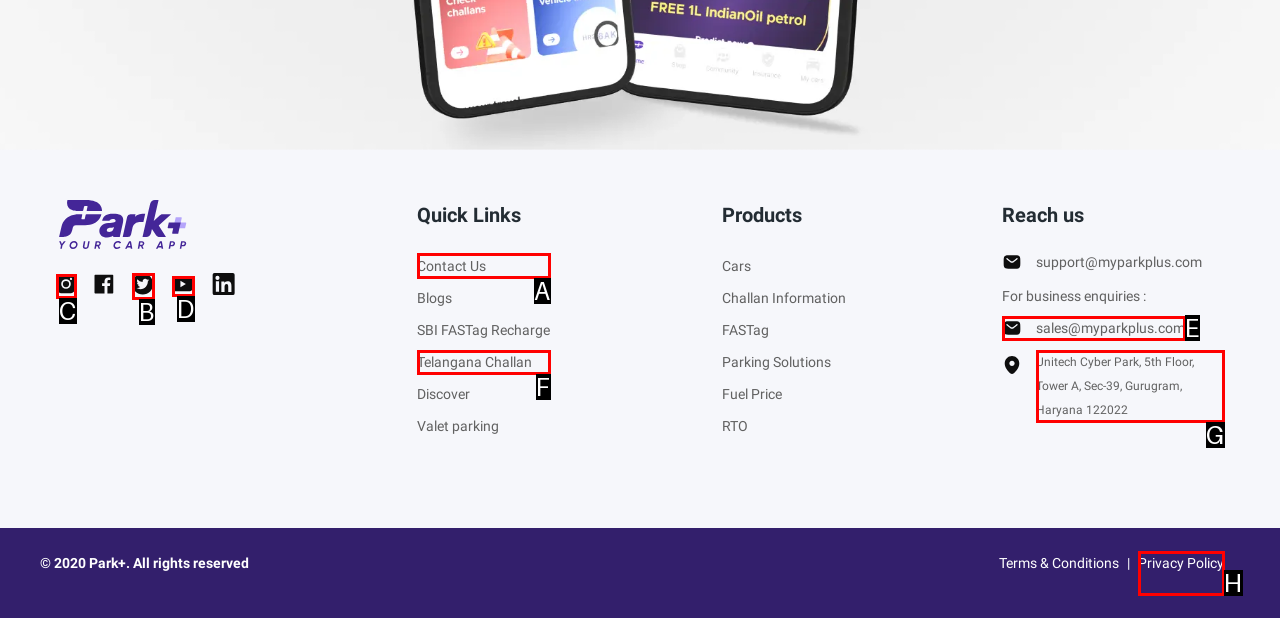For the instruction: Contact Us, determine the appropriate UI element to click from the given options. Respond with the letter corresponding to the correct choice.

A